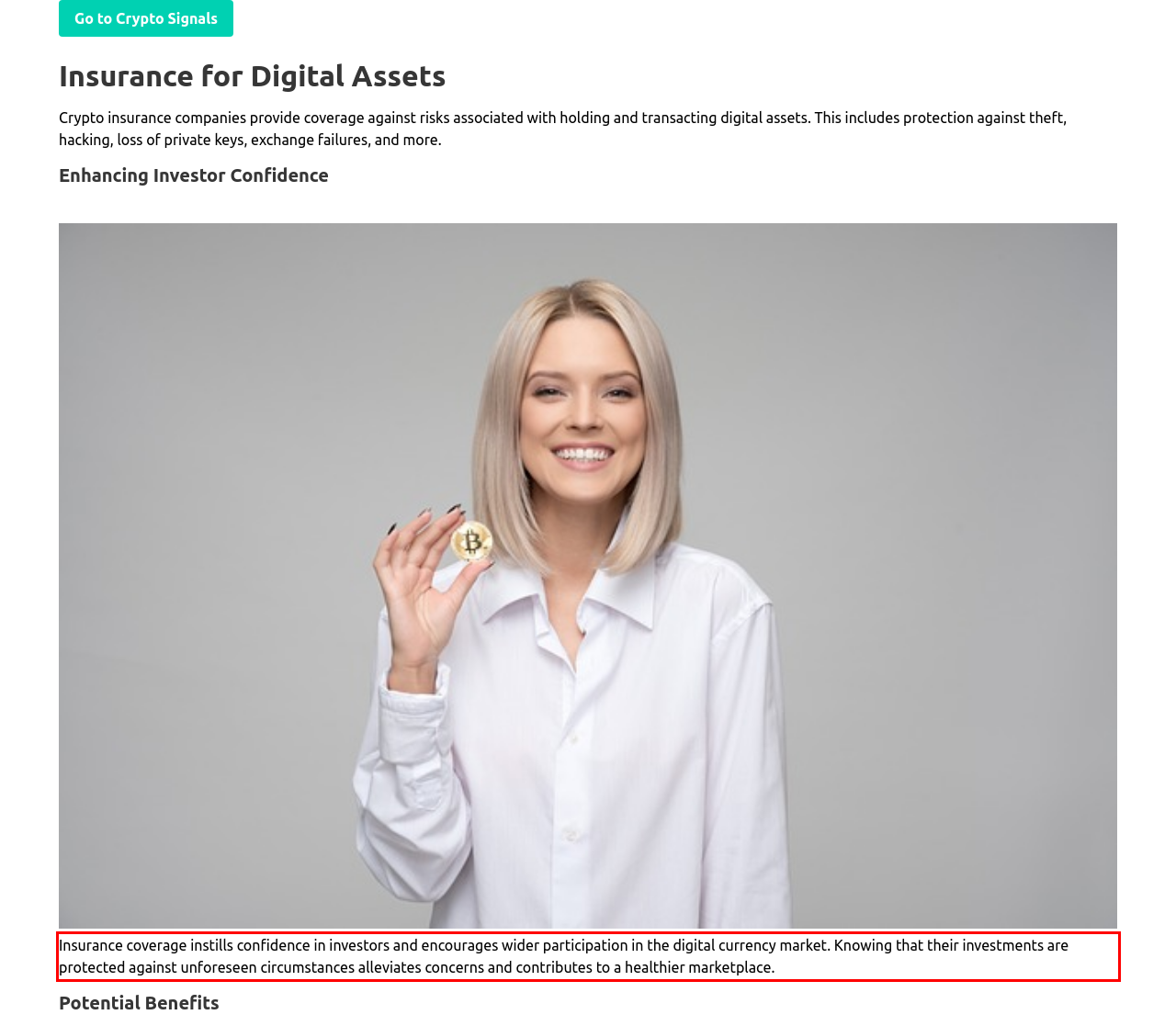Identify the text inside the red bounding box in the provided webpage screenshot and transcribe it.

Insurance coverage instills confidence in investors and encourages wider participation in the digital currency market. Knowing that their investments are protected against unforeseen circumstances alleviates concerns and contributes to a healthier marketplace.